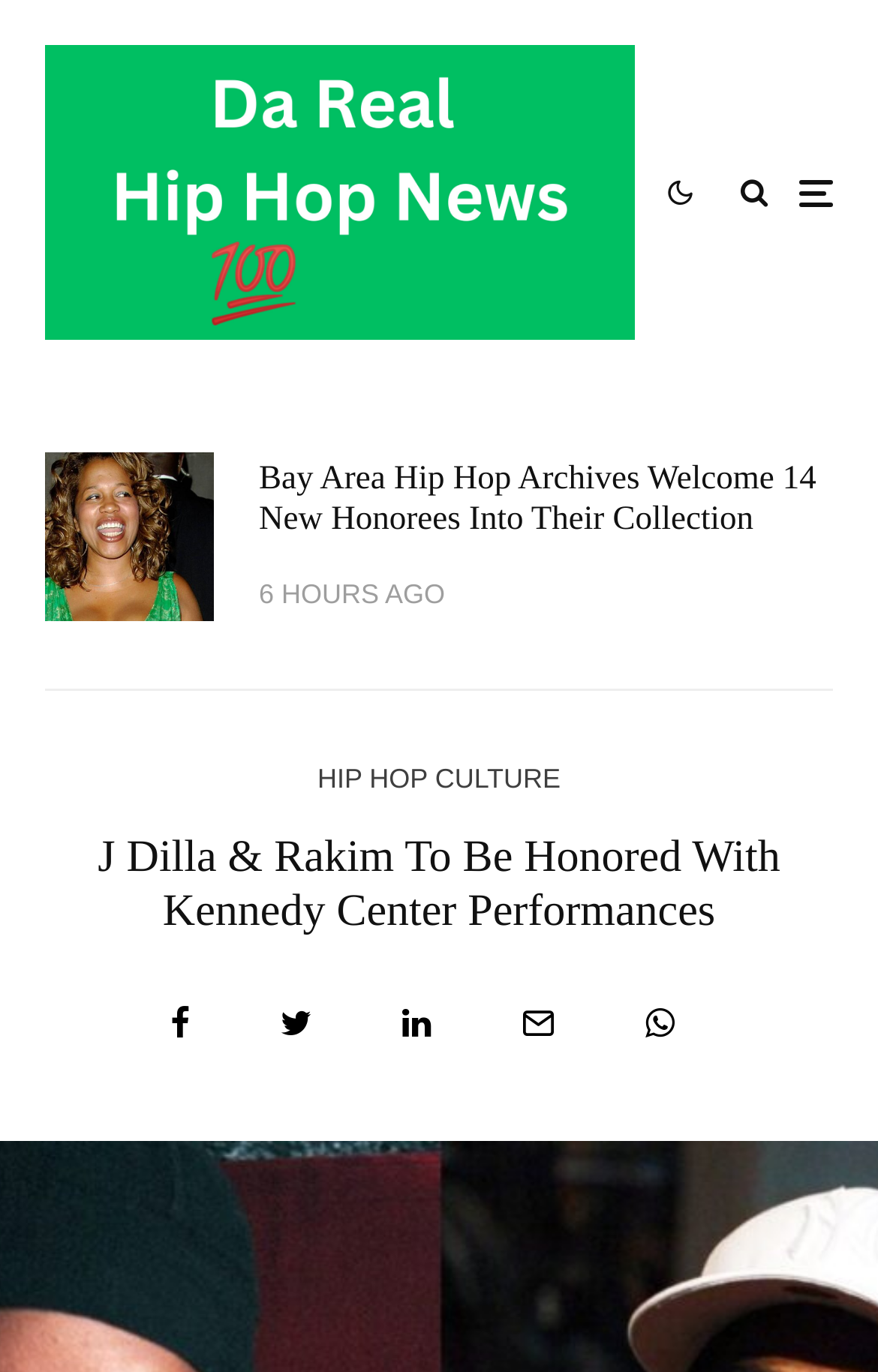Provide a thorough description of the webpage's content and layout.

The webpage appears to be a news article about J Dilla and Rakim being honored by the John F. Kennedy Center for the Performing Arts with special performances. 

At the top of the page, there are four social media links, including Facebook, Twitter, and two other platforms, aligned horizontally. 

Below these links, there is a main article section that takes up most of the page. Within this section, there is a smaller link to another article titled "Bay Area Hip Hop Archives Welcome 14 New Honorees Into Their Collection". This link is positioned above a time stamp that indicates the article was posted 6 hours ago. 

To the right of the main article section, there is a link labeled "HIP HOP CULTURE". 

The main heading of the article, "J Dilla & Rakim To Be Honored With Kennedy Center Performances", is located near the middle of the page. 

At the bottom of the page, there are five social media links, including "Share", "Tweet", "Share", "Email", and "Share", aligned horizontally.